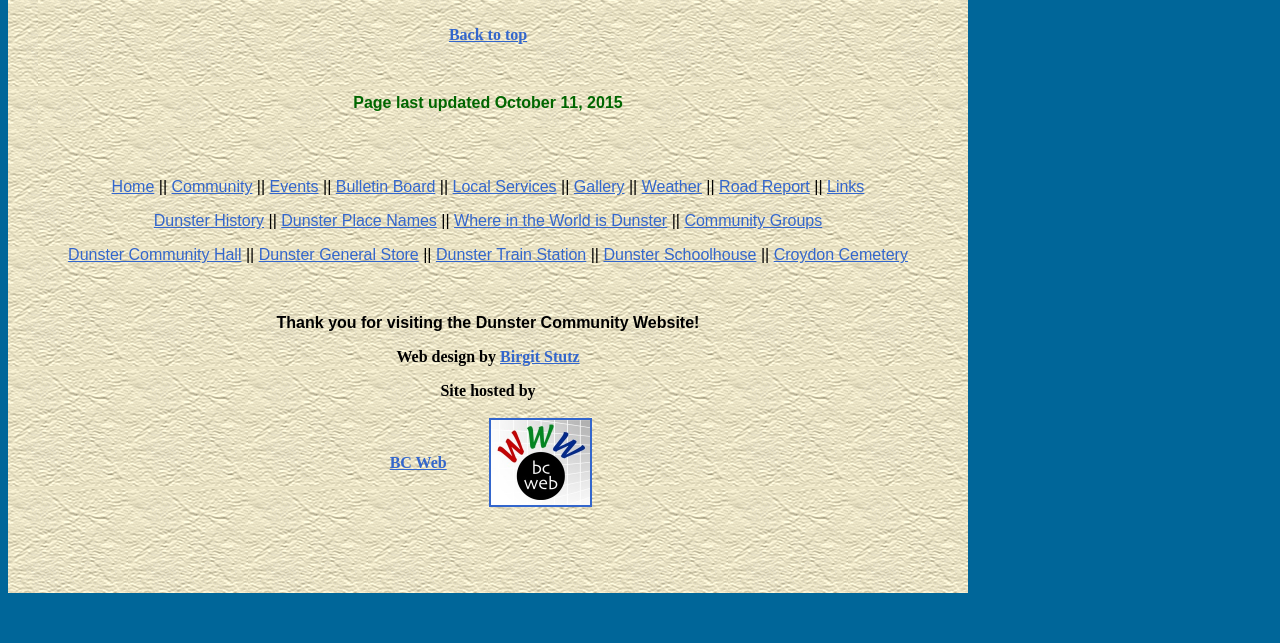What is the date of the last update?
Use the information from the image to give a detailed answer to the question.

I found the date of the last update by looking at the StaticText element with the text 'October 11, 2015' which is located below the 'Page last updated' text.